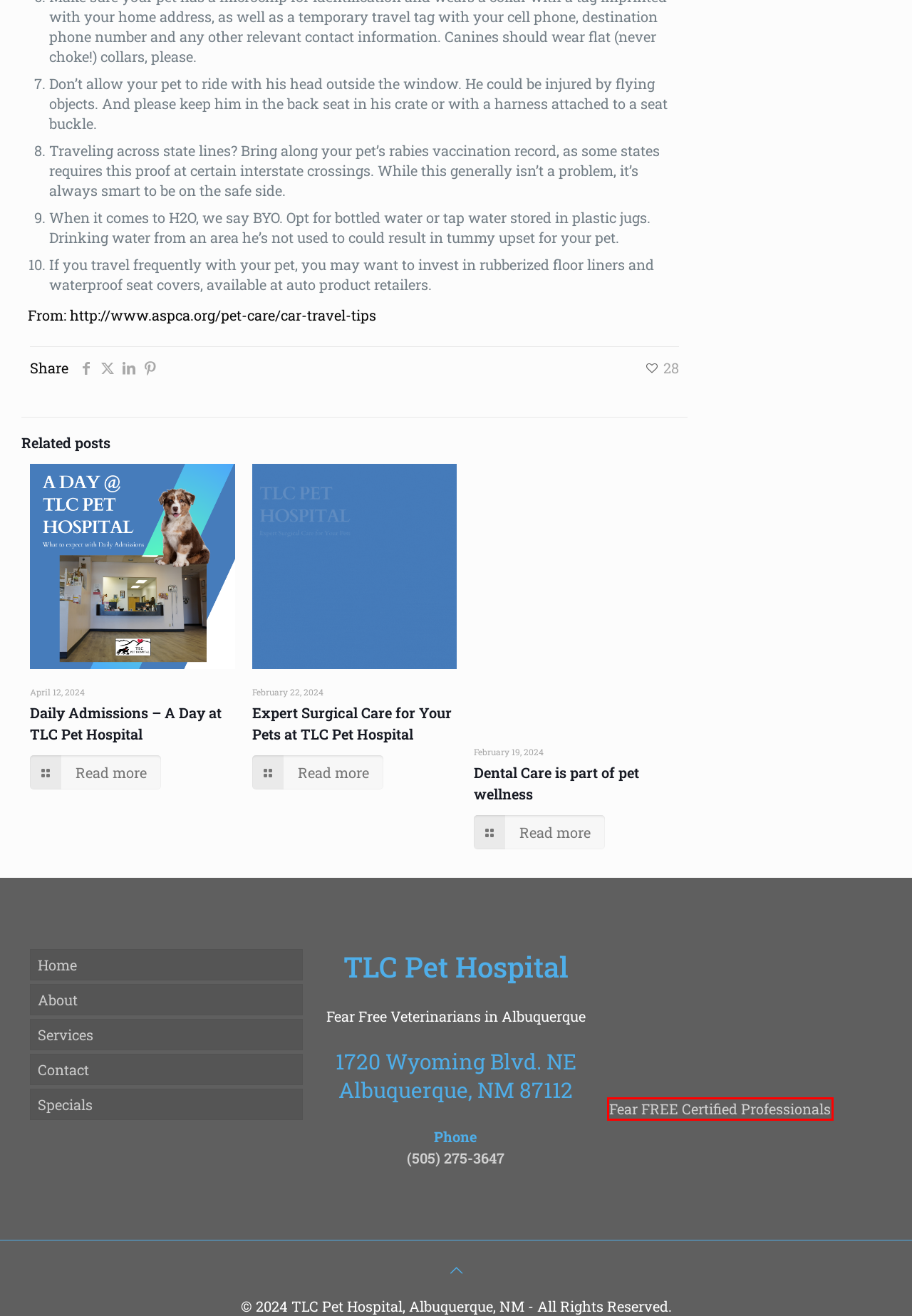You have a screenshot of a webpage with a red bounding box highlighting a UI element. Your task is to select the best webpage description that corresponds to the new webpage after clicking the element. Here are the descriptions:
A. Albuquerque Veterinarians practicing Fear FREE medicine | TLC Pet Hospital
B. Dental Care is part of pet wellness - TLC Pet Hospital
C. Expert Surgical Care for Your Pets at TLC Pet Hospital - TLC Pet Hospital
D. Dog Sports 101 - TLC Pet Hospital
E. Contact TLC Pet Hospital | Veterinarian Hospital Albuquerque | pet care
F. Pet Wellness Videos - TLC Pet Hospital
G. Blog - TLC Pet Hospital
H. About Us - TLC Pet Hospital

A